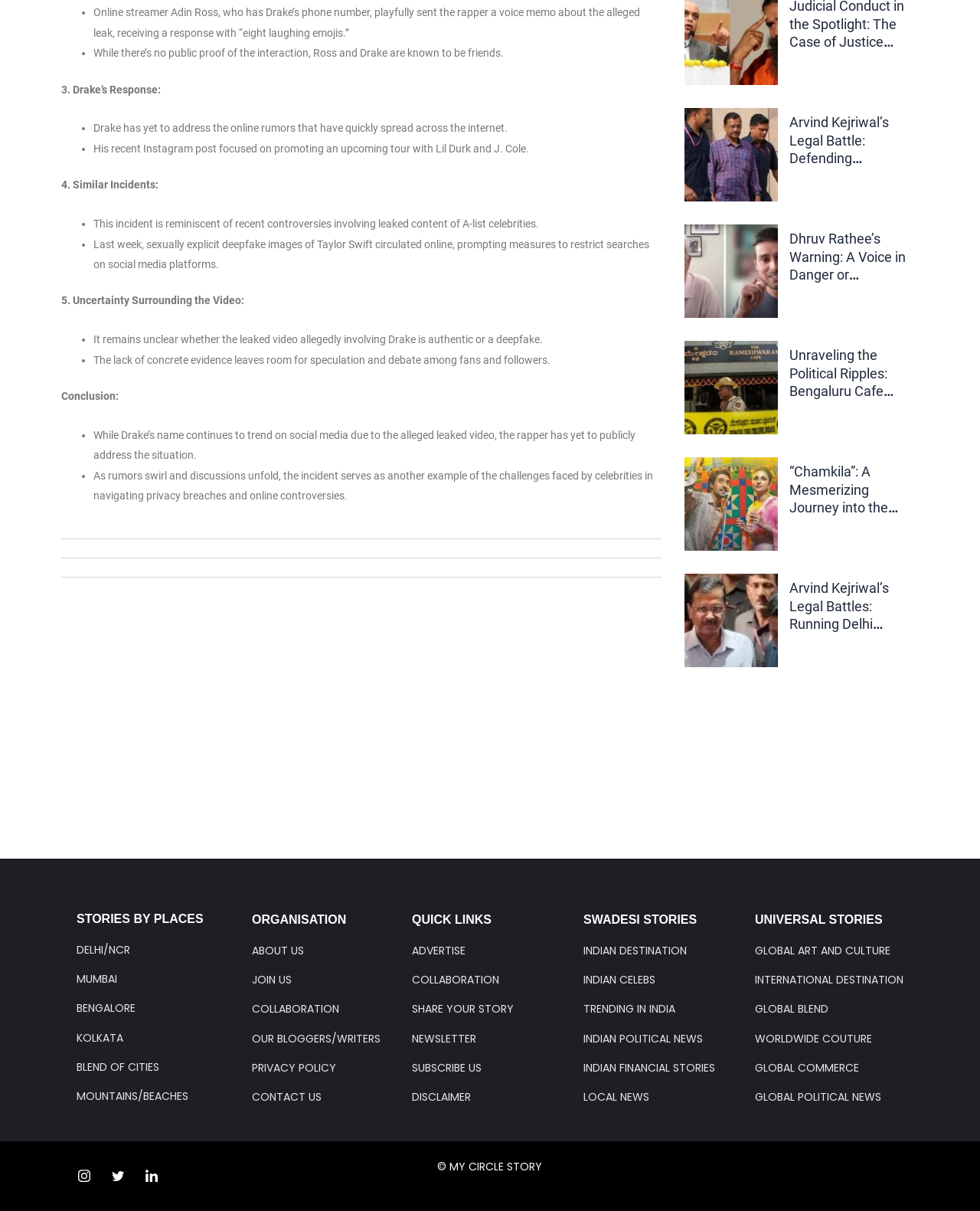Locate and provide the bounding box coordinates for the HTML element that matches this description: "LOCAL NEWS".

[0.595, 0.899, 0.662, 0.912]